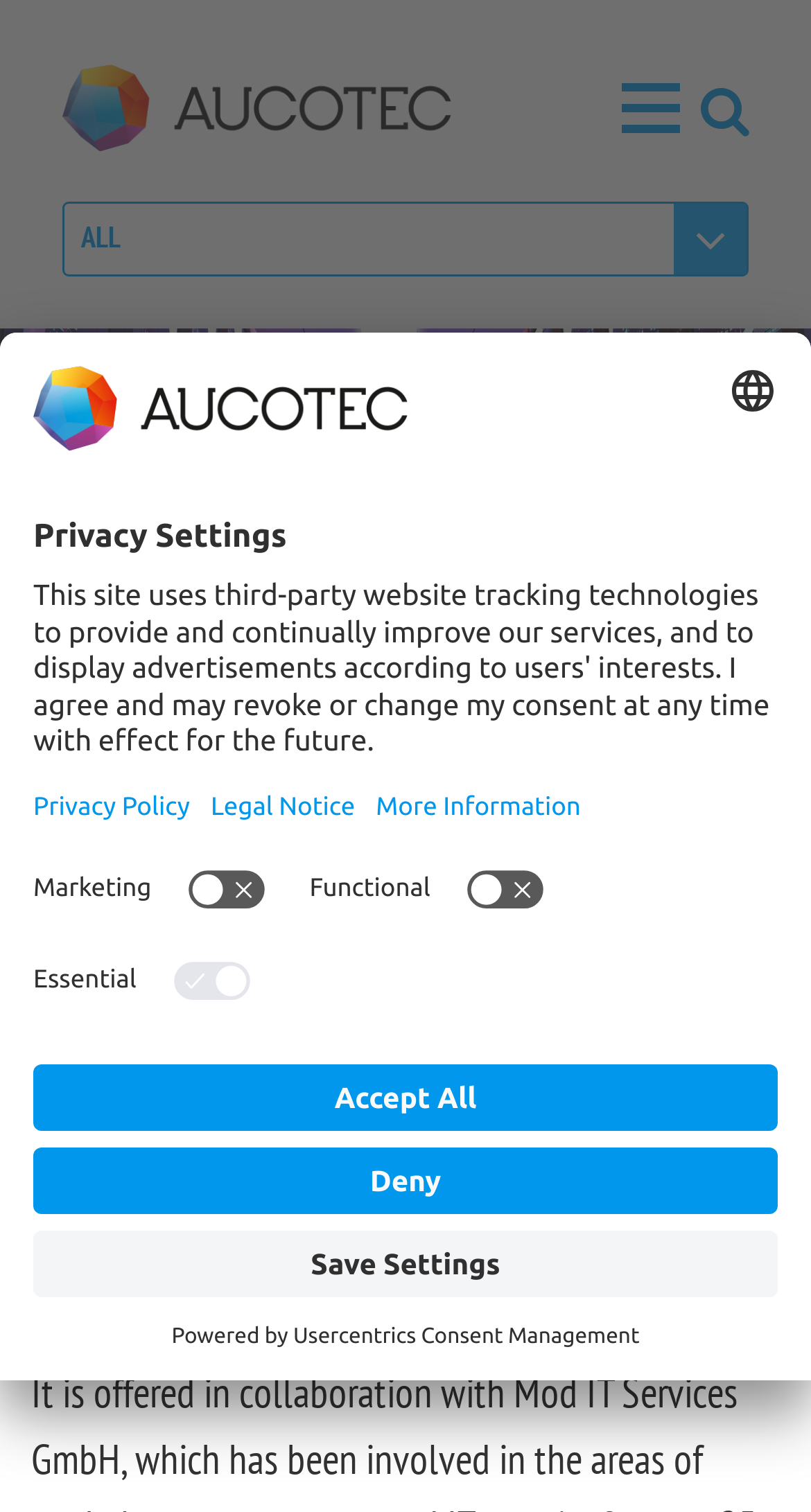How many main navigation links are there?
Carefully analyze the image and provide a detailed answer to the question.

I counted the main navigation links by looking at the top navigation bar, which contains links to 'HOME', 'PLANT SOLUTIONS', 'MOBILITY SOLUTIONS', 'INDUSTRIES', 'PRODUCTS', 'CONSULTING', and 'NEWS & PRESS'. There are 7 links in total.